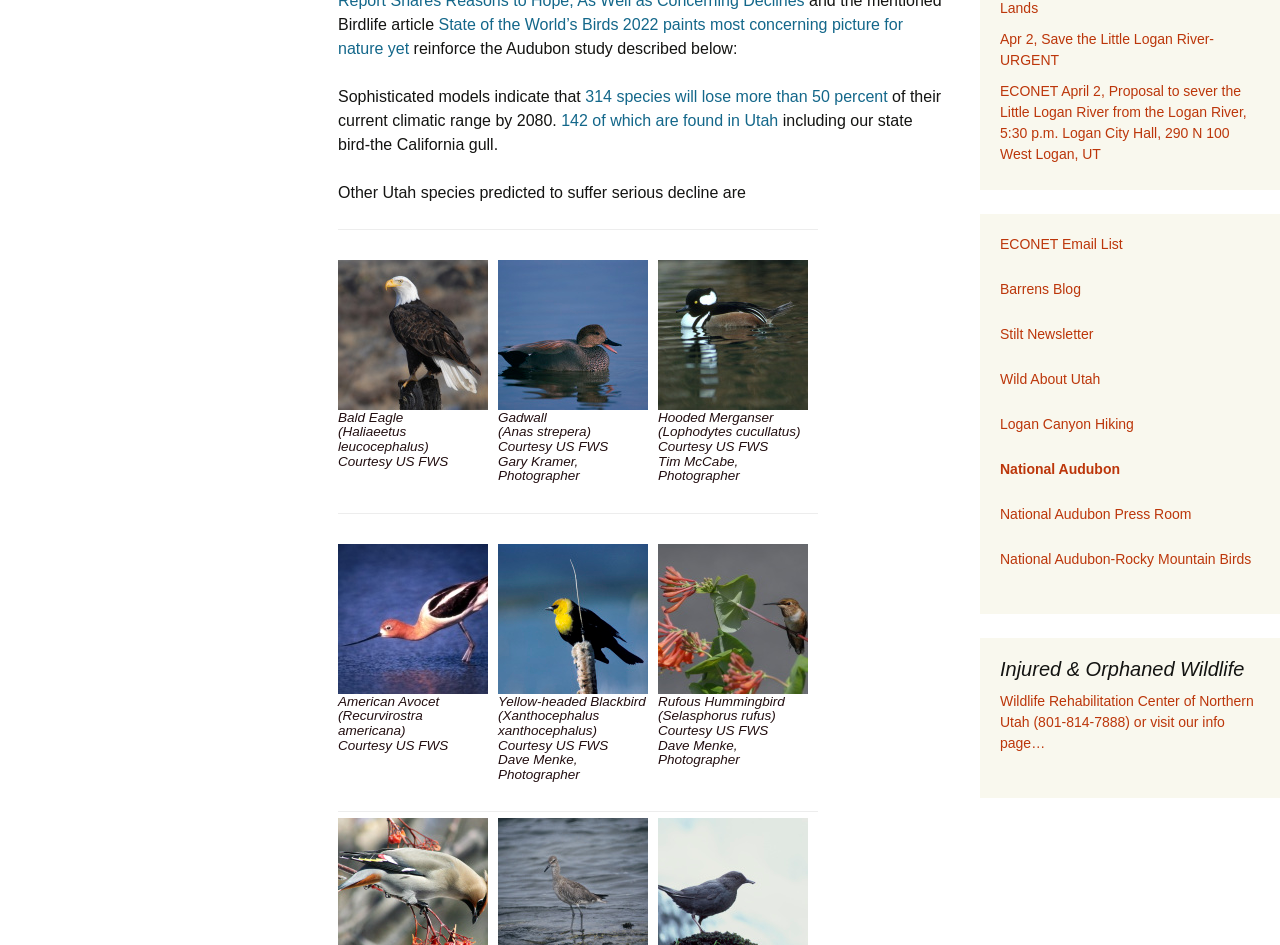Provide the bounding box coordinates for the UI element described in this sentence: "Wildlife Mortality". The coordinates should be four float values between 0 and 1, i.e., [left, top, right, bottom].

[0.451, 0.106, 0.607, 0.153]